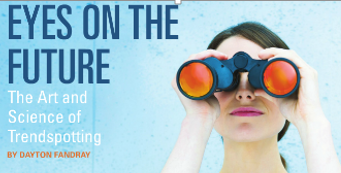Describe all elements and aspects of the image.

The image features a woman gazing through a pair of binoculars, embodying the theme of exploration and foresight. The title "EYES ON THE FUTURE" is prominently displayed in bold blue letters, capturing the essence of the article, which delves into "The Art and Science of Trendspotting." Below the title, the byline indicates that the article is authored by Dayton Fandray. The background is a soft, light blue, creating a visually appealing contrast with the text and emphasizing the forward-looking perspective of the piece. This image encapsulates the core message of anticipating future trends and the importance of observation in understanding what lies ahead.